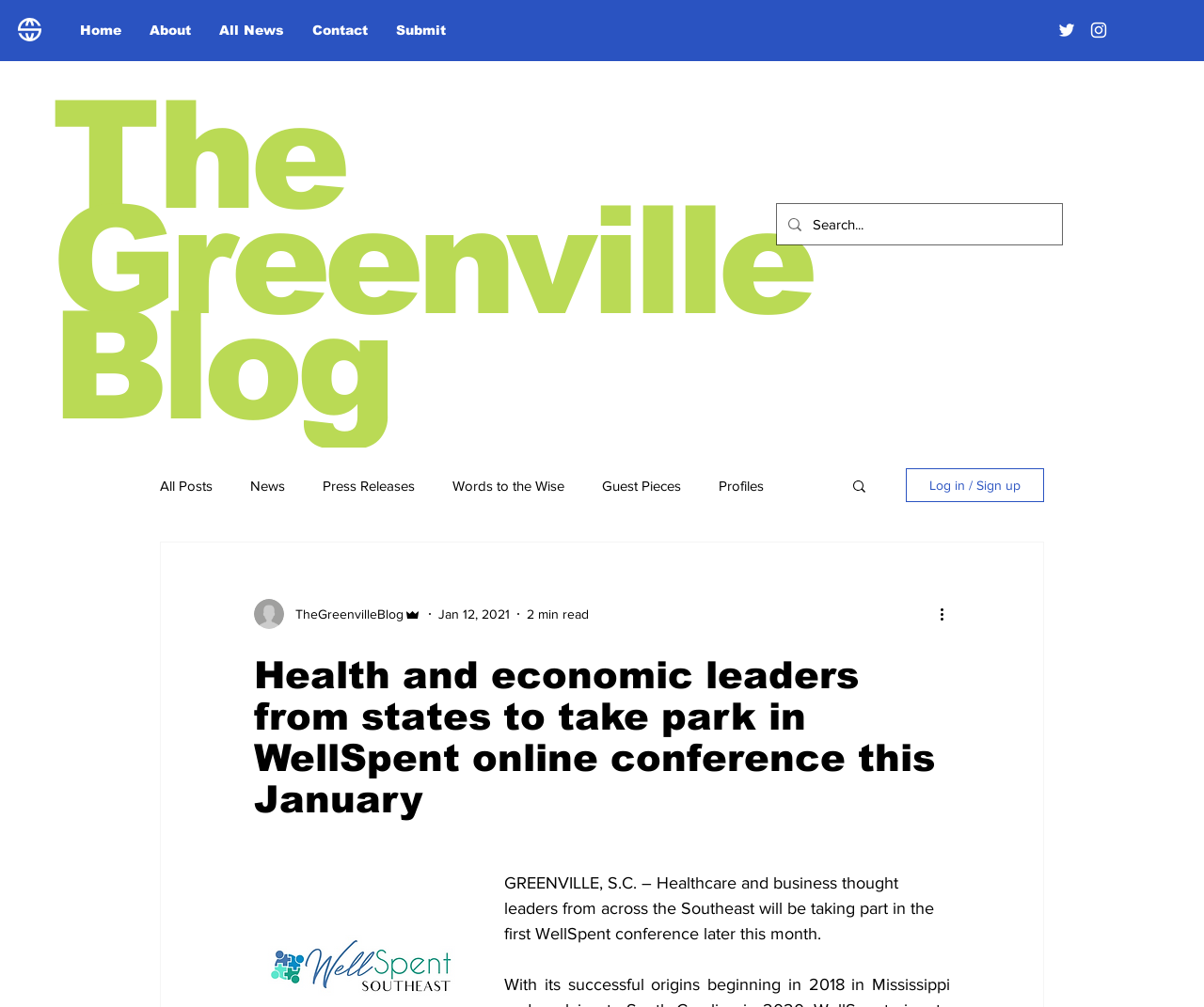Identify the bounding box coordinates of the region that should be clicked to execute the following instruction: "Click on the Home link".

[0.055, 0.015, 0.112, 0.045]